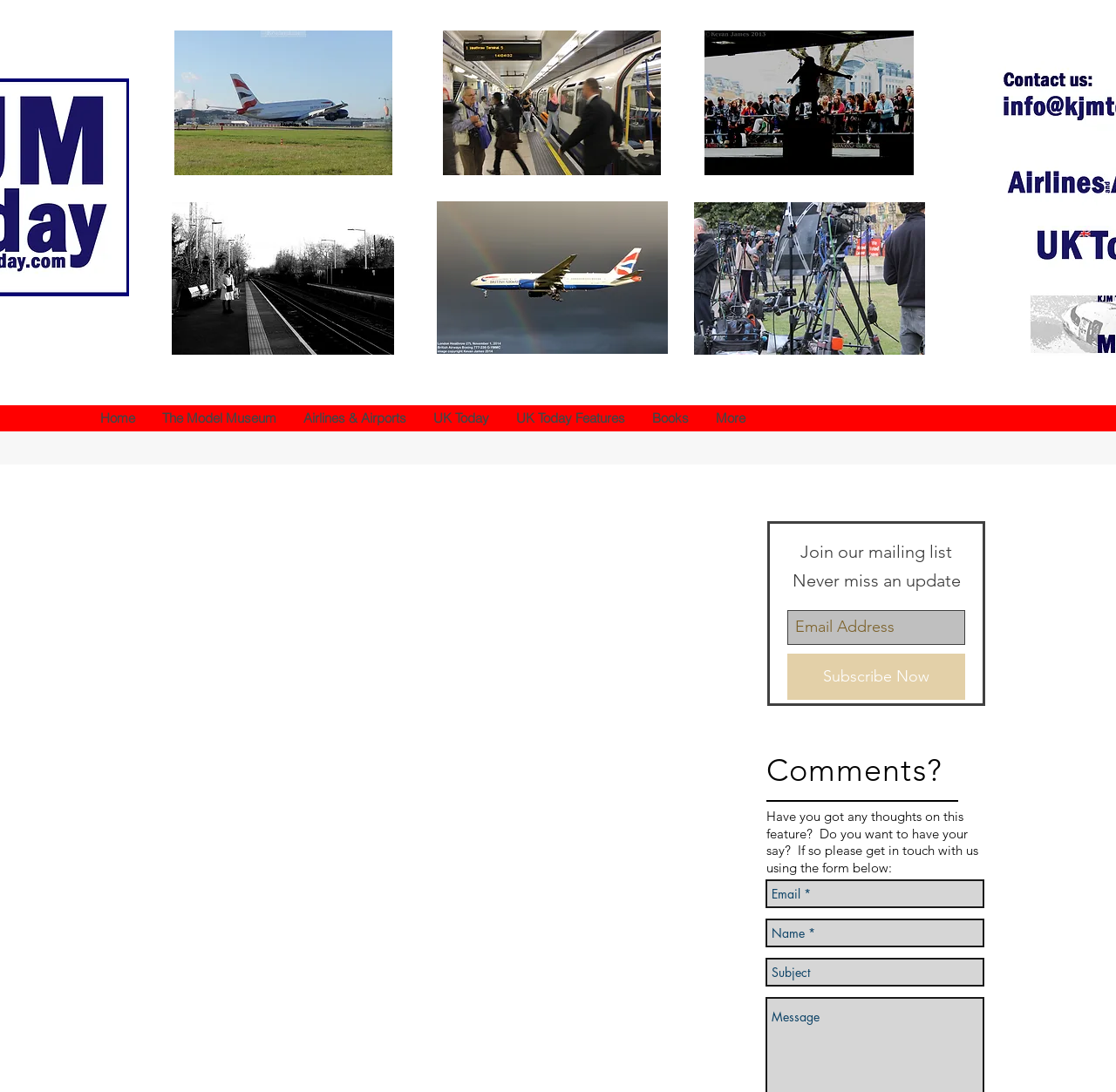What is the theme of the website?
Using the details shown in the screenshot, provide a comprehensive answer to the question.

The website's title is 'Politics: Budgets that keep us alive', and the navigation menu includes categories like 'UK Today' and 'Airlines & Airports', indicating that the website's theme is politics.